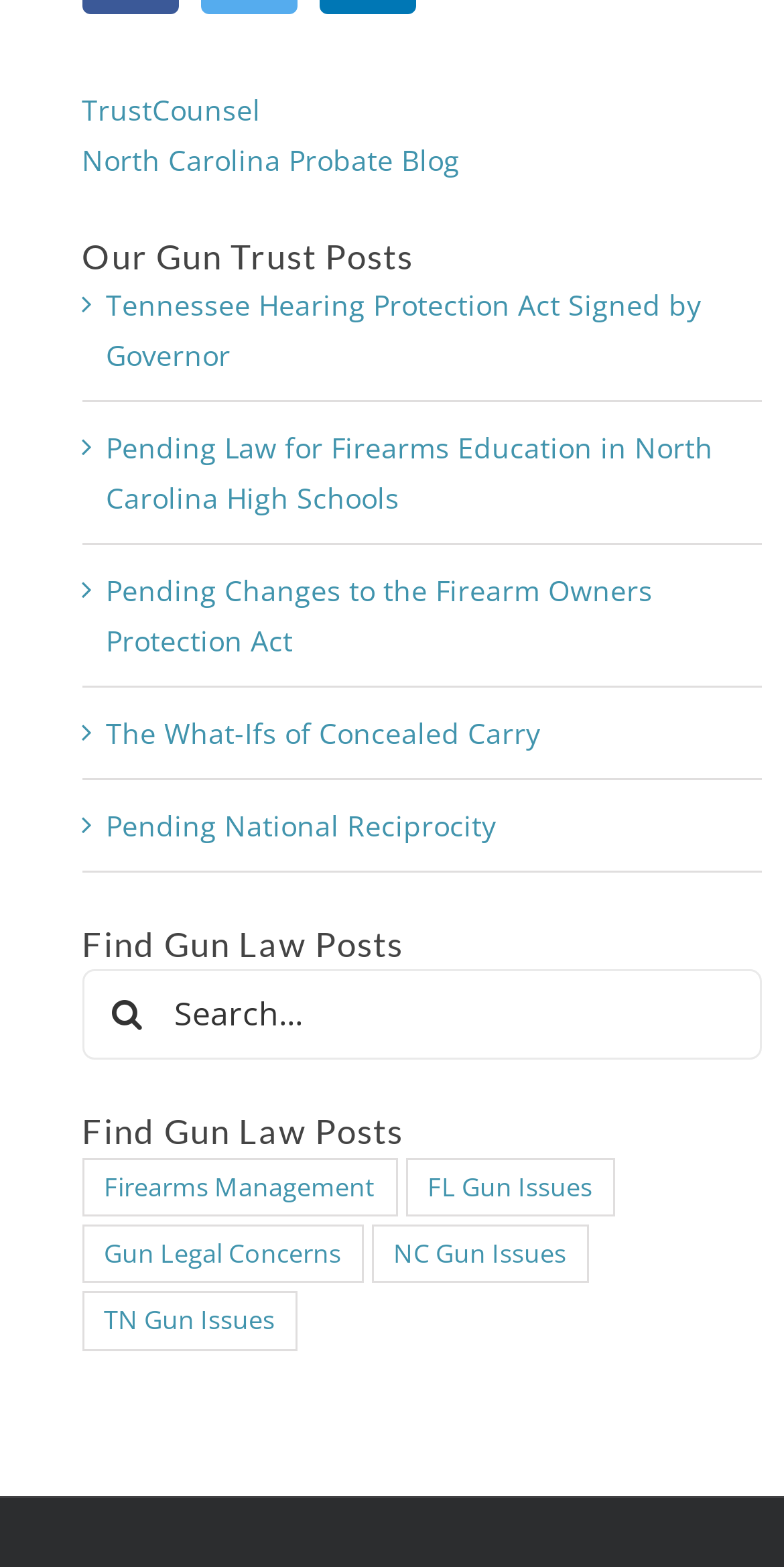Use the details in the image to answer the question thoroughly: 
How many gun trust posts are listed?

I counted the number of link elements under the 'Our Gun Trust Posts' heading, which are 5. Therefore, there are 5 gun trust posts listed.